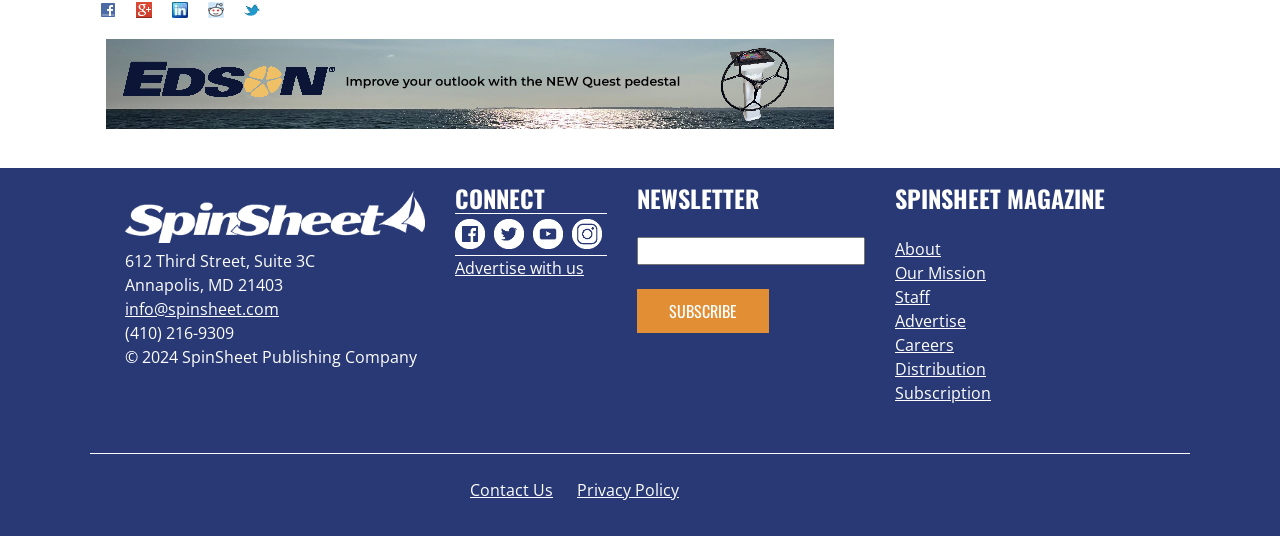Please identify the bounding box coordinates of the area that needs to be clicked to follow this instruction: "Subscribe to the newsletter".

[0.498, 0.539, 0.601, 0.621]